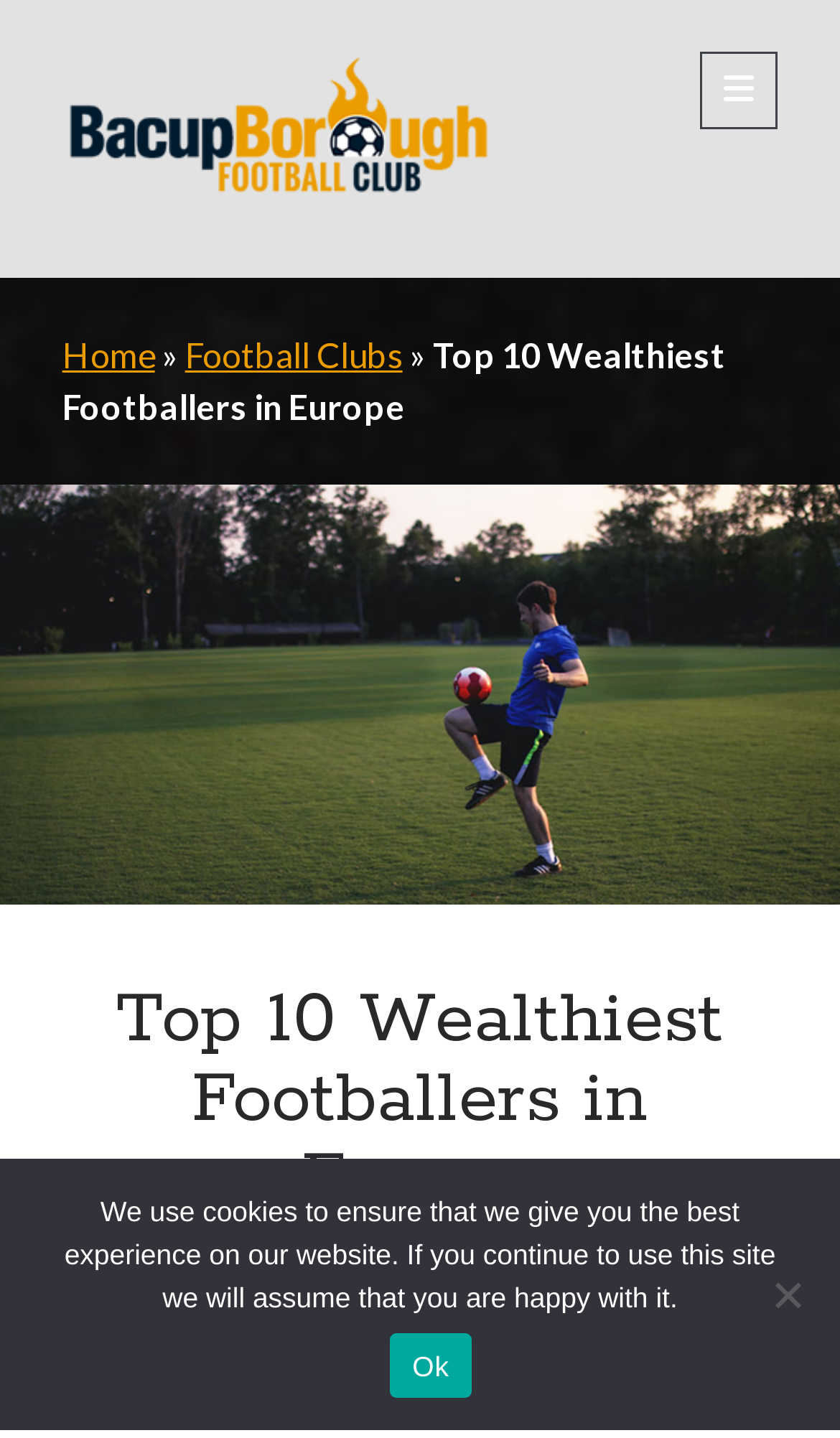Pinpoint the bounding box coordinates of the element to be clicked to execute the instruction: "Check recent comments".

None